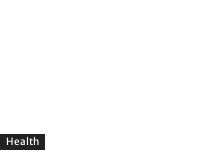What is the design style of this section?
Use the image to give a comprehensive and detailed response to the question.

The design of this section is described as minimalist, which means that it is simple, clean, and uncluttered, drawing attention to the content it represents rather than distracting from it with unnecessary embellishments or clutter.